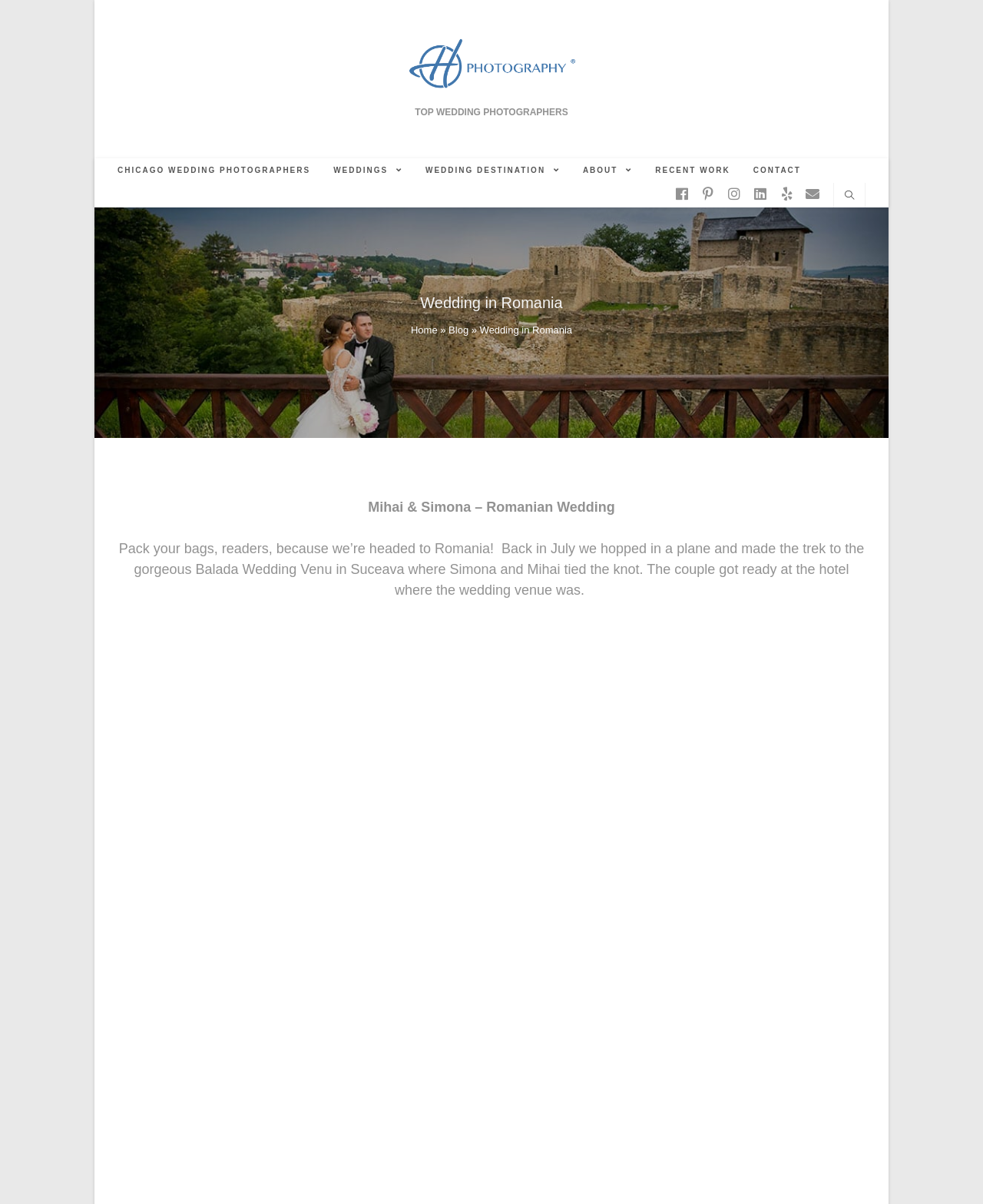Determine the bounding box coordinates for the region that must be clicked to execute the following instruction: "Visit the 'CHICAGO WEDDING PHOTOGRAPHERS' page".

[0.108, 0.131, 0.327, 0.152]